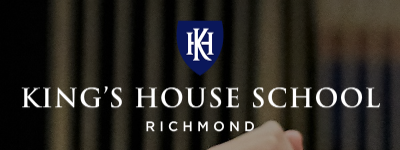Offer a detailed narrative of what is shown in the image.

The image prominently displays the logo and name of King's House School, located in Richmond. The design features a distinguished emblem with the initials "KH" in a stylized format, set against a deep blue background, symbolizing tradition and excellence. Below the emblem, the school's name is elegantly presented in a sophisticated serif font, conveying a sense of prestige. Accompanying this is the word "RICHMOND," indicating the school's location. This visual representation emphasizes the institution's commitment to fostering a vibrant educational environment, which is further reflected in its dynamic drama curriculum described in the surrounding content.